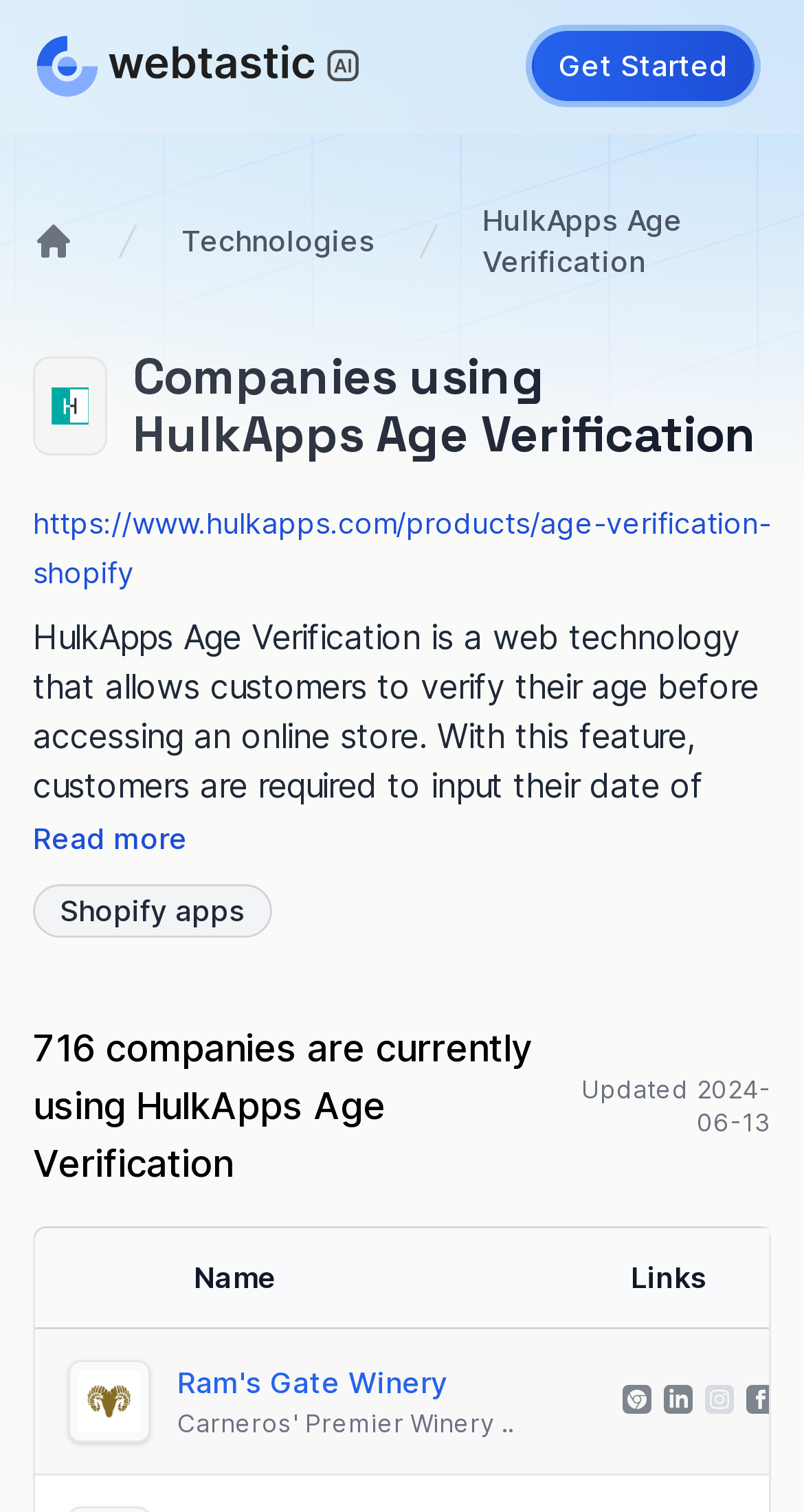Can you provide the bounding box coordinates for the element that should be clicked to implement the instruction: "Click the Get Started button"?

[0.662, 0.02, 0.938, 0.067]